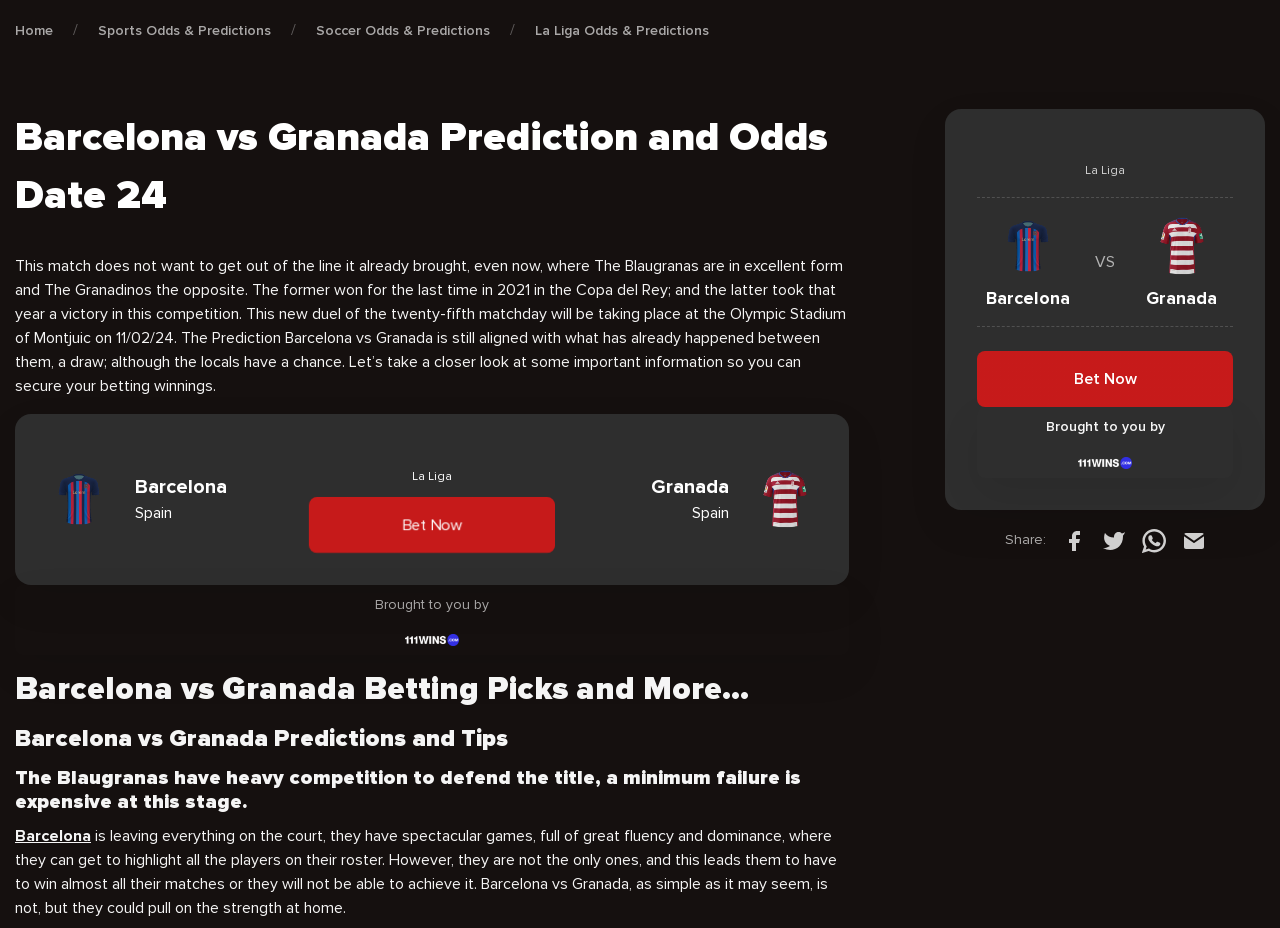Who is providing the betting picks and predictions?
Based on the visual content, answer with a single word or a brief phrase.

111wins